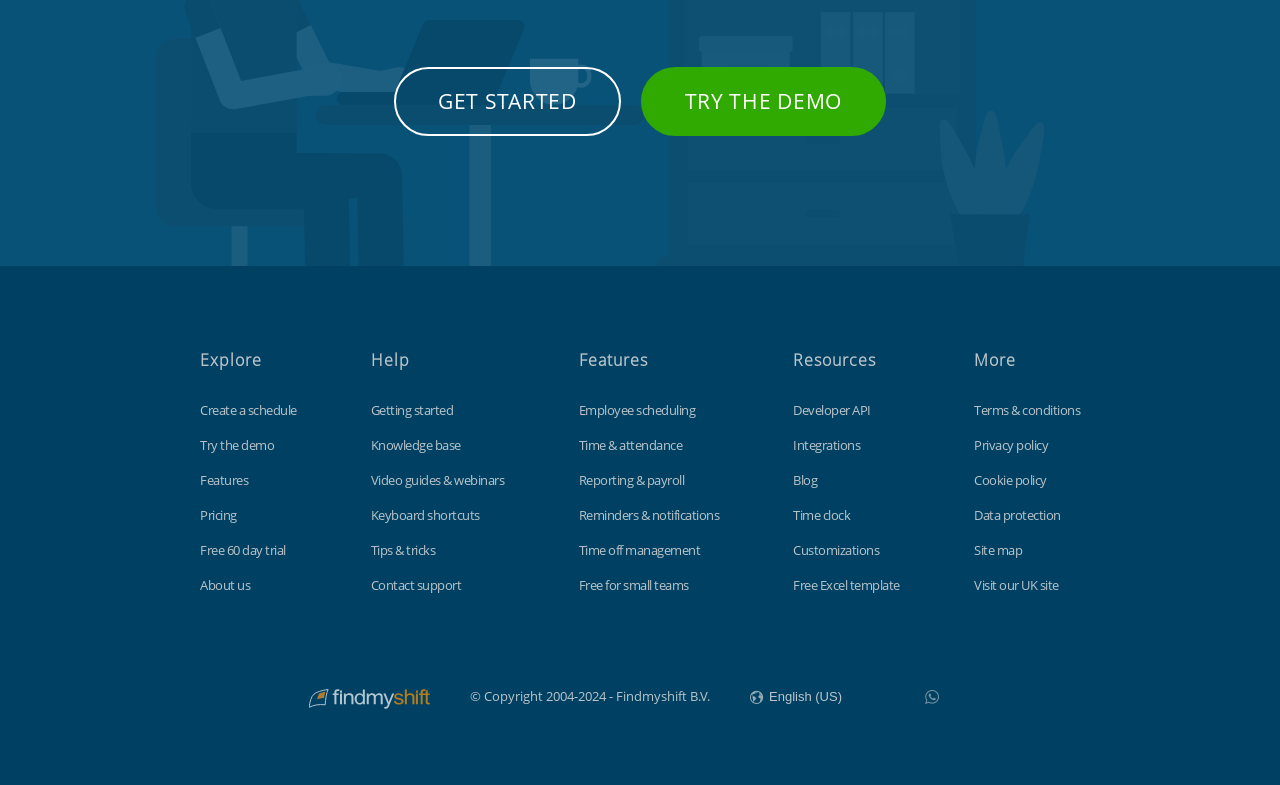Locate the bounding box coordinates of the area you need to click to fulfill this instruction: 'Try the demo'. The coordinates must be in the form of four float numbers ranging from 0 to 1: [left, top, right, bottom].

[0.501, 0.086, 0.692, 0.173]